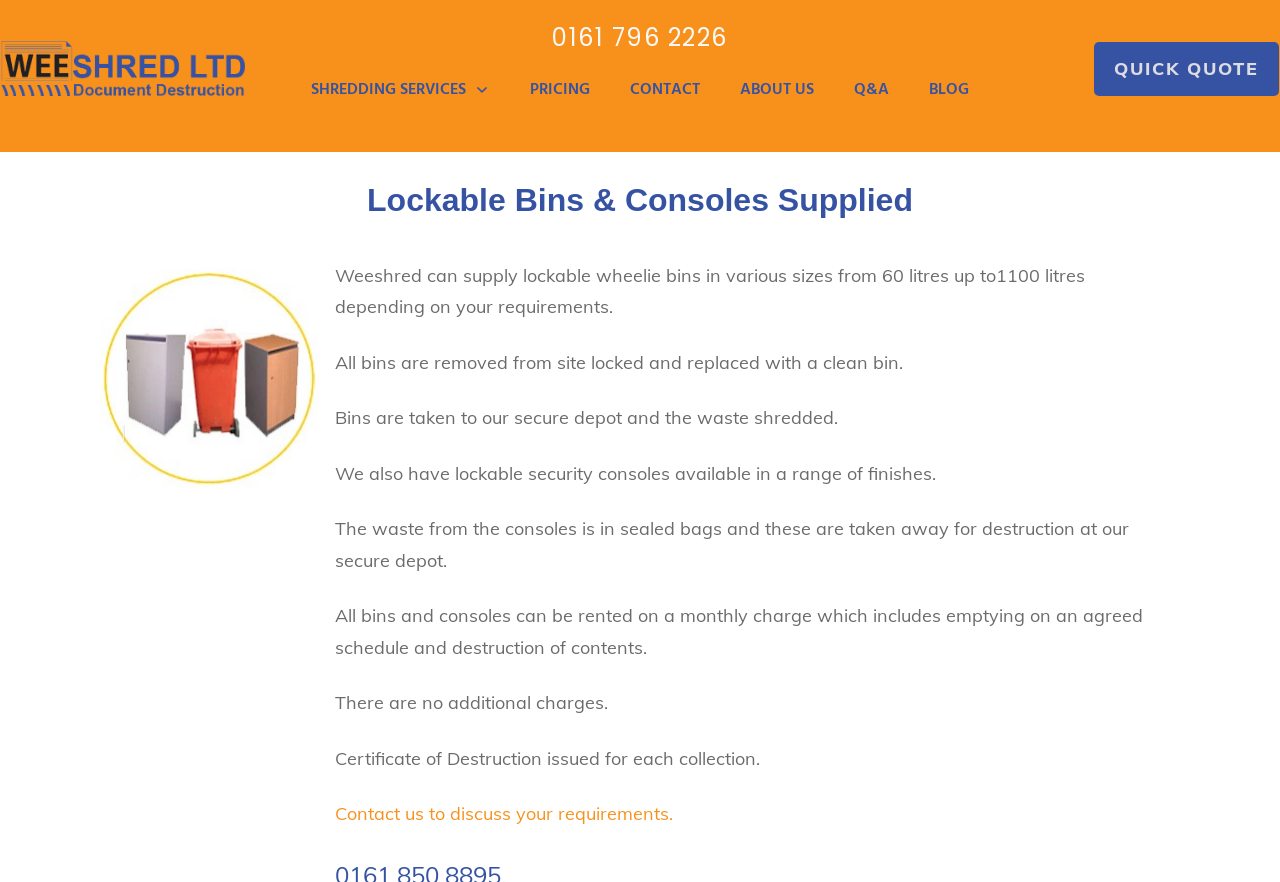Extract the main heading from the webpage content.

Lockable Bins & Consoles Supplied